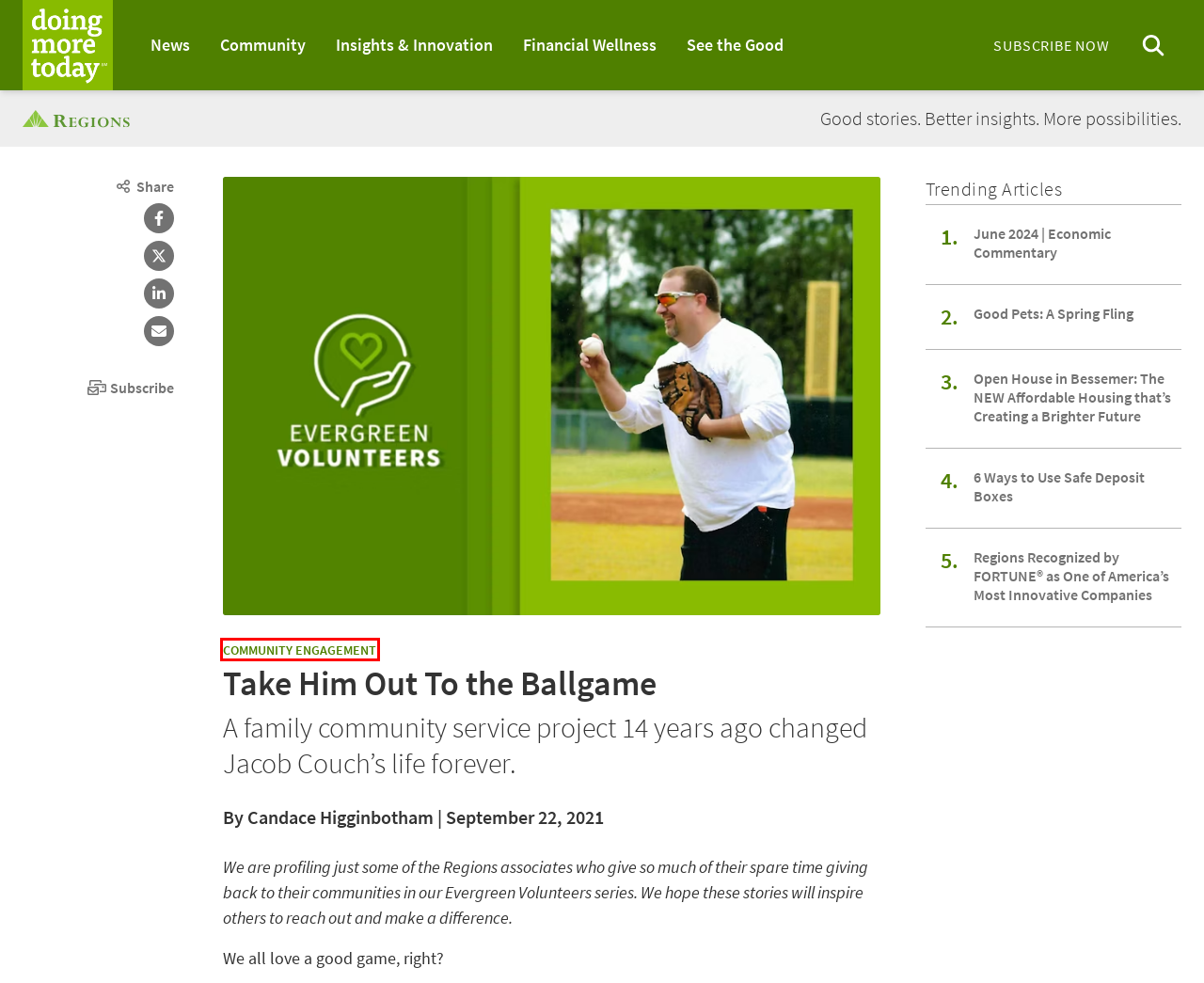You are presented with a screenshot of a webpage containing a red bounding box around a particular UI element. Select the best webpage description that matches the new webpage after clicking the element within the bounding box. Here are the candidates:
A. News - Doing More Today
B. Regions Recognized by FORTUNE® as One of America’s Most Innovative Companies - Doing More Today
C. Doing More Today - Regions Bank
D. Community Engagement - Doing More Today
E. 6 Ways to Use Safe Deposit Boxes - Doing More Today
F. June 2024 | Economic Commentary - Doing More Today
G. Good Pets: A Spring Fling - Doing More Today
H. Open House in Bessemer: The NEW Affordable Housing

D